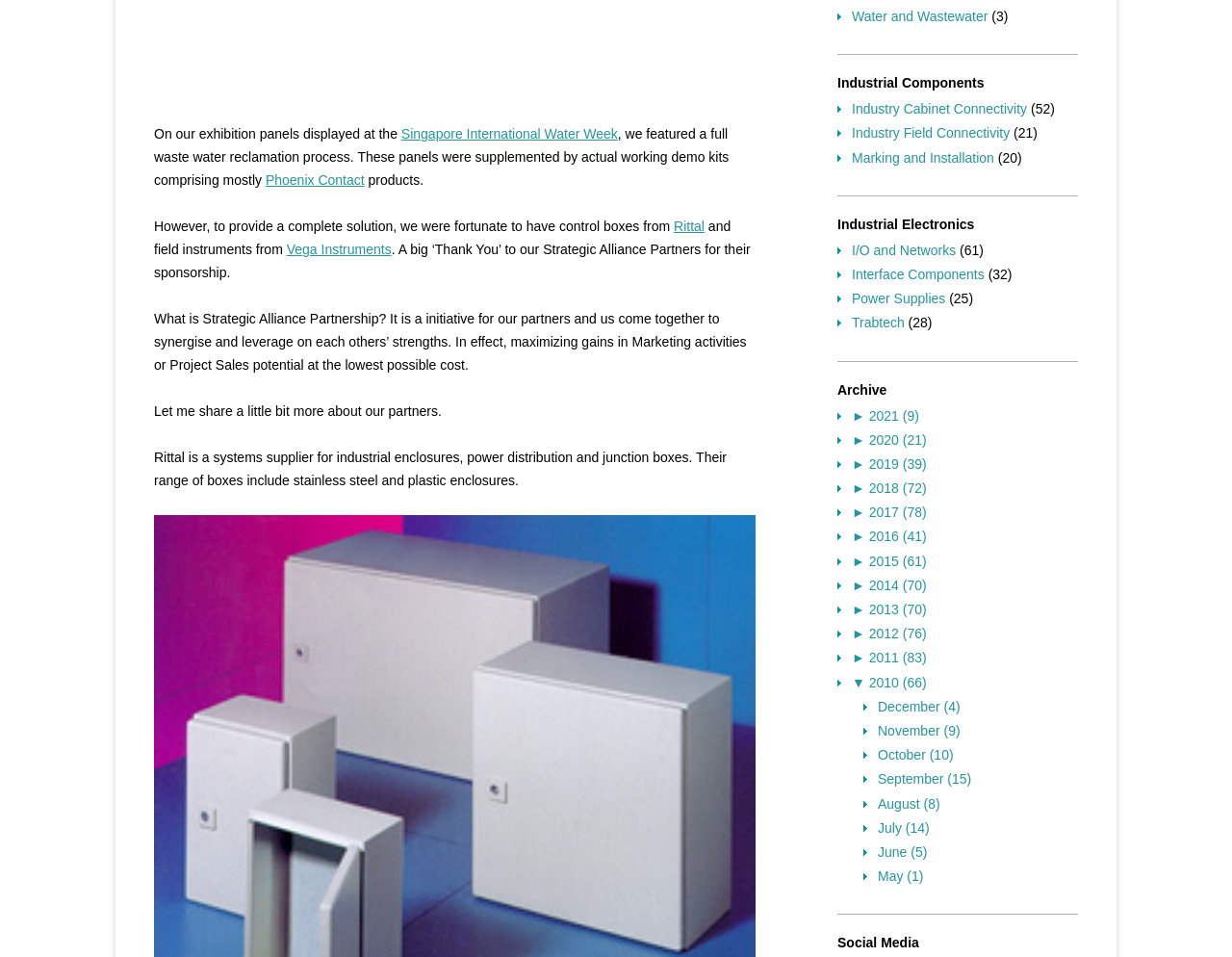Show me the bounding box coordinates of the clickable region to achieve the task as per the instruction: "Visit Industrial Components".

[0.68, 0.077, 0.875, 0.098]